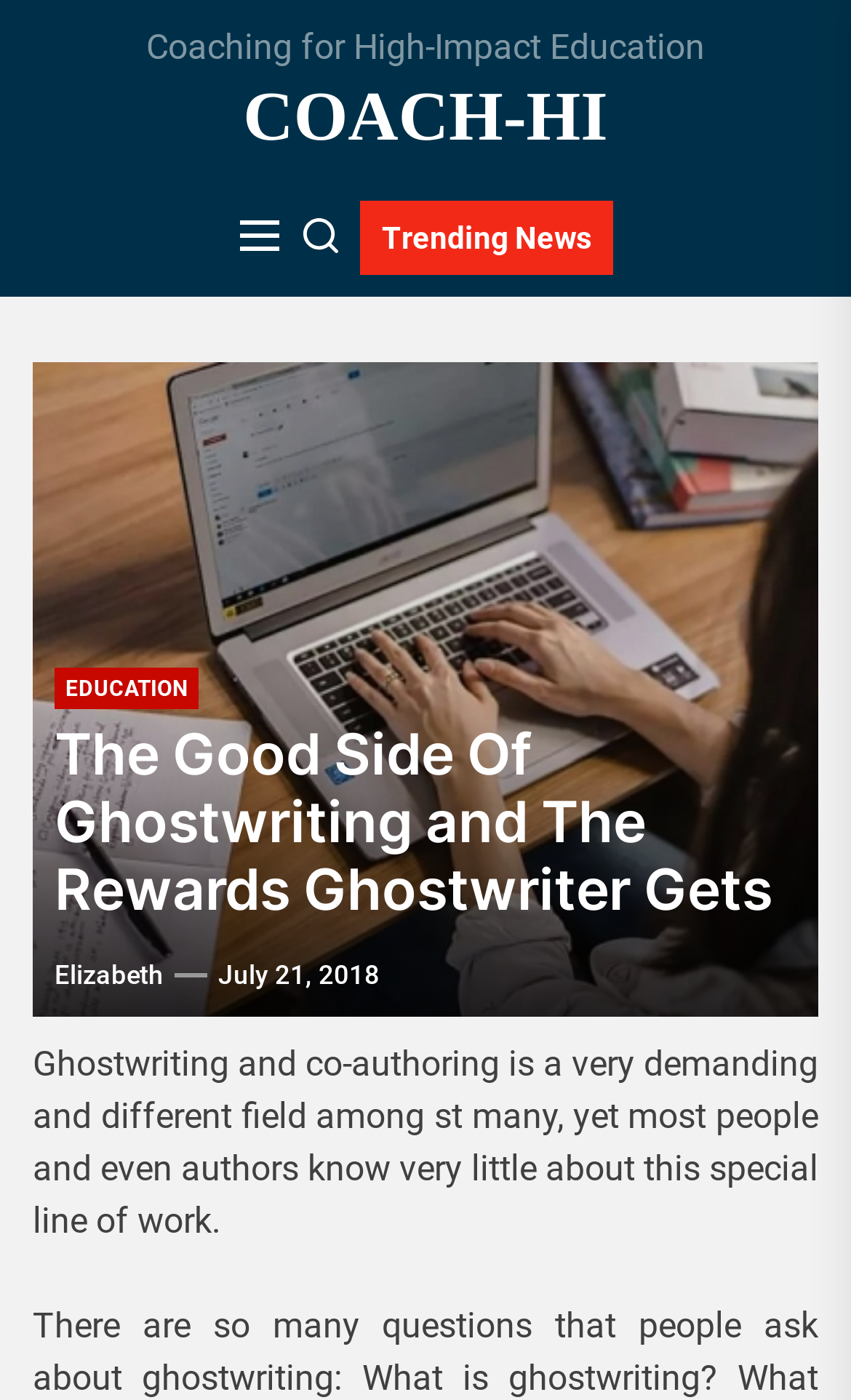Locate and extract the text of the main heading on the webpage.

The Good Side Of Ghostwriting and The Rewards Ghostwriter Gets